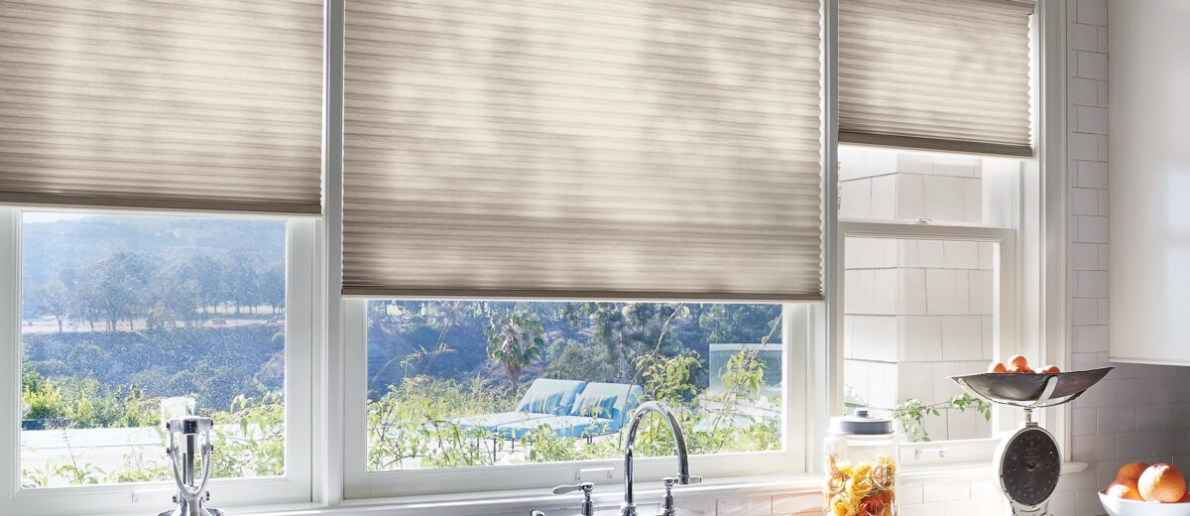Create an exhaustive description of the image.

The image showcases a modern kitchen adorned with Hunter Douglas Duette® Honeycomb Shades, positioned in three windows. These shades exhibit a sleek, neutral tone that complements the bright and airy ambiance of the space. Through the shades, natural light filters softly into the room, highlighting the gentle textures of the fabric. Below the windows, a stylish kitchen sink with a polished faucet reflects a contemporary design, flanked by glass jars filled with colorful fruits, adding a touch of vibrancy to the scene. In the background, a serene outdoor setting is visible through the window, featuring lush greenery and a glimpse of inviting lounge chairs—perfect for enjoying outdoor relaxation. This setup exemplifies not only aesthetic appeal but also the energy-efficient benefits of these shades, aligning with the promotion of the Energy Smart Style Duette® Extension that runs until July 31, 2023, offering rebates on energy-efficient window treatments.